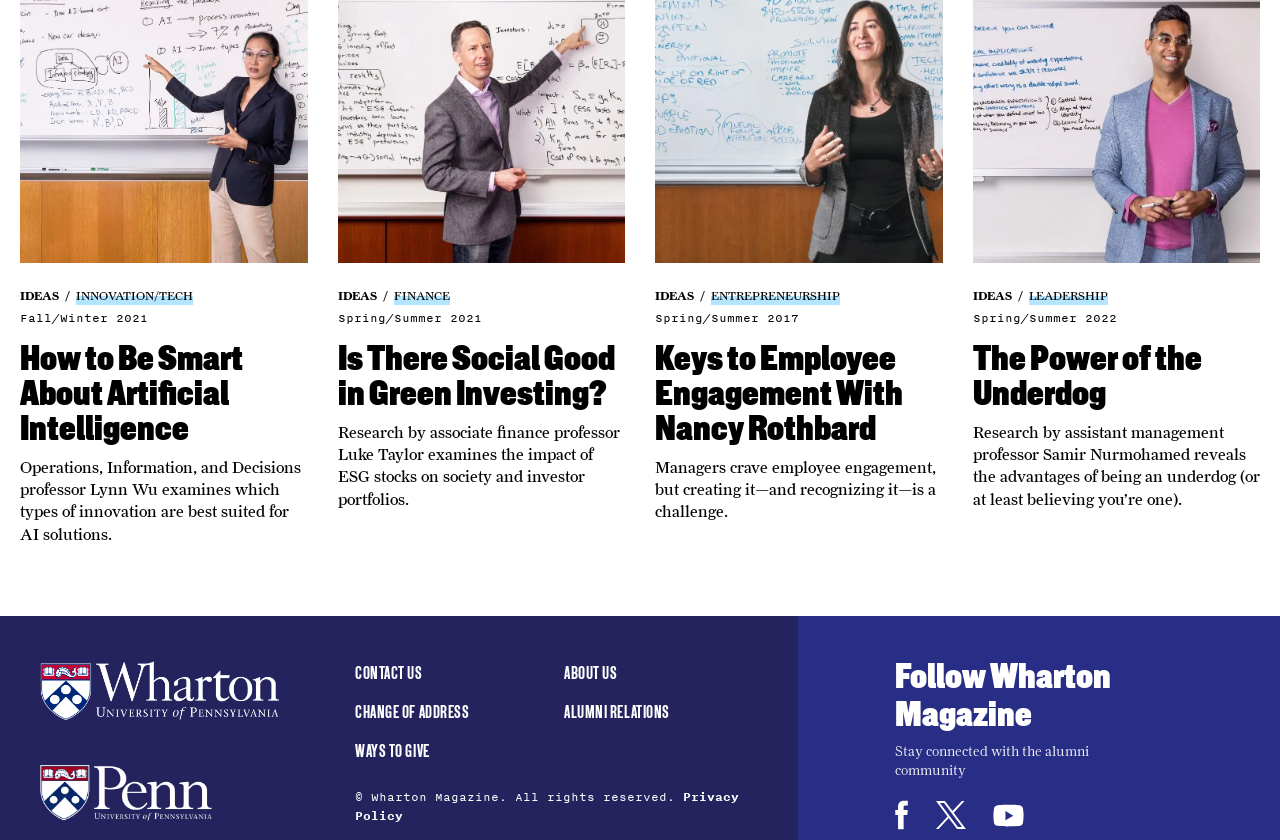Determine the bounding box coordinates of the UI element described by: "Innovation/Tech".

[0.059, 0.343, 0.151, 0.363]